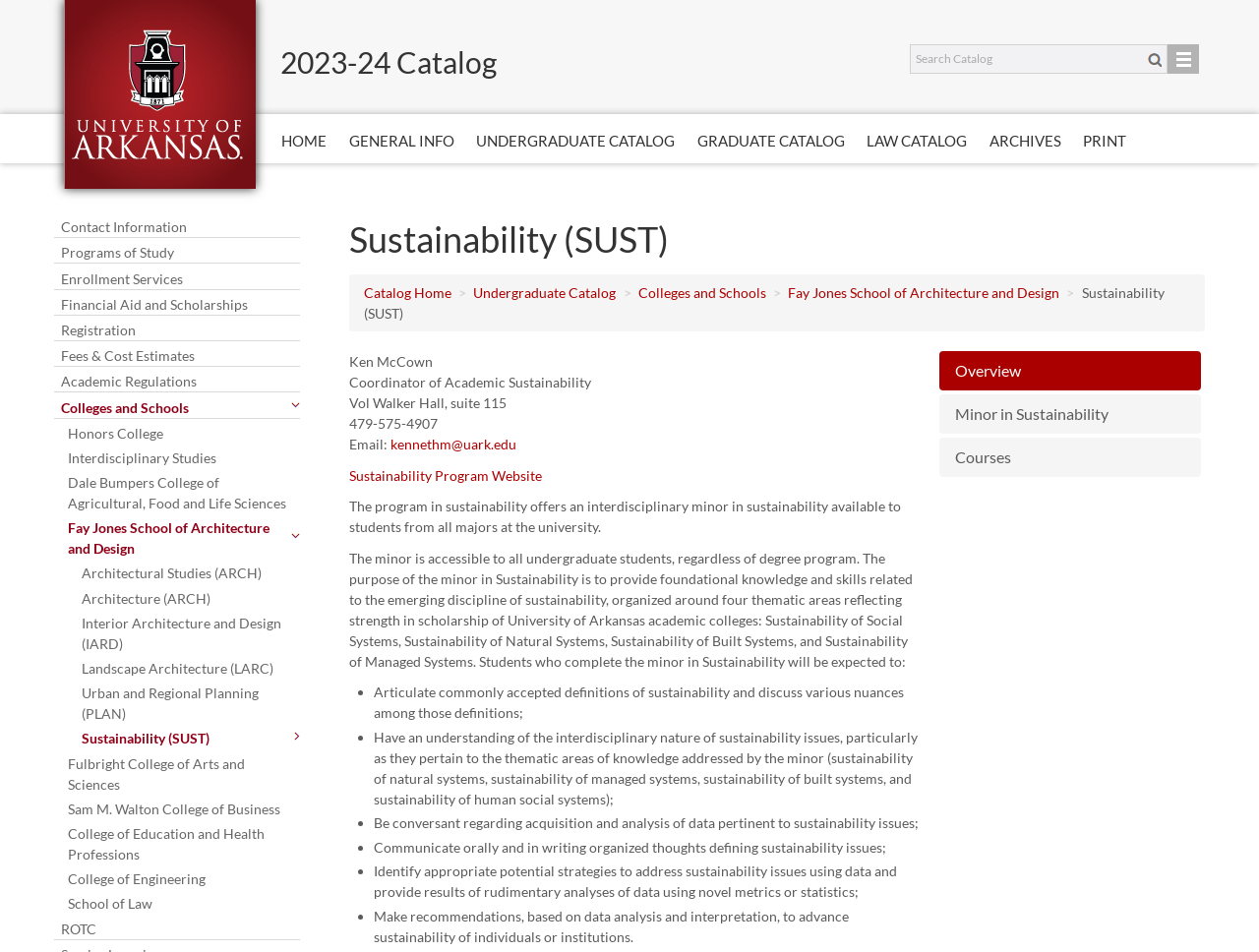Who is the Coordinator of Academic Sustainability?
Give a single word or phrase as your answer by examining the image.

Ken McCown